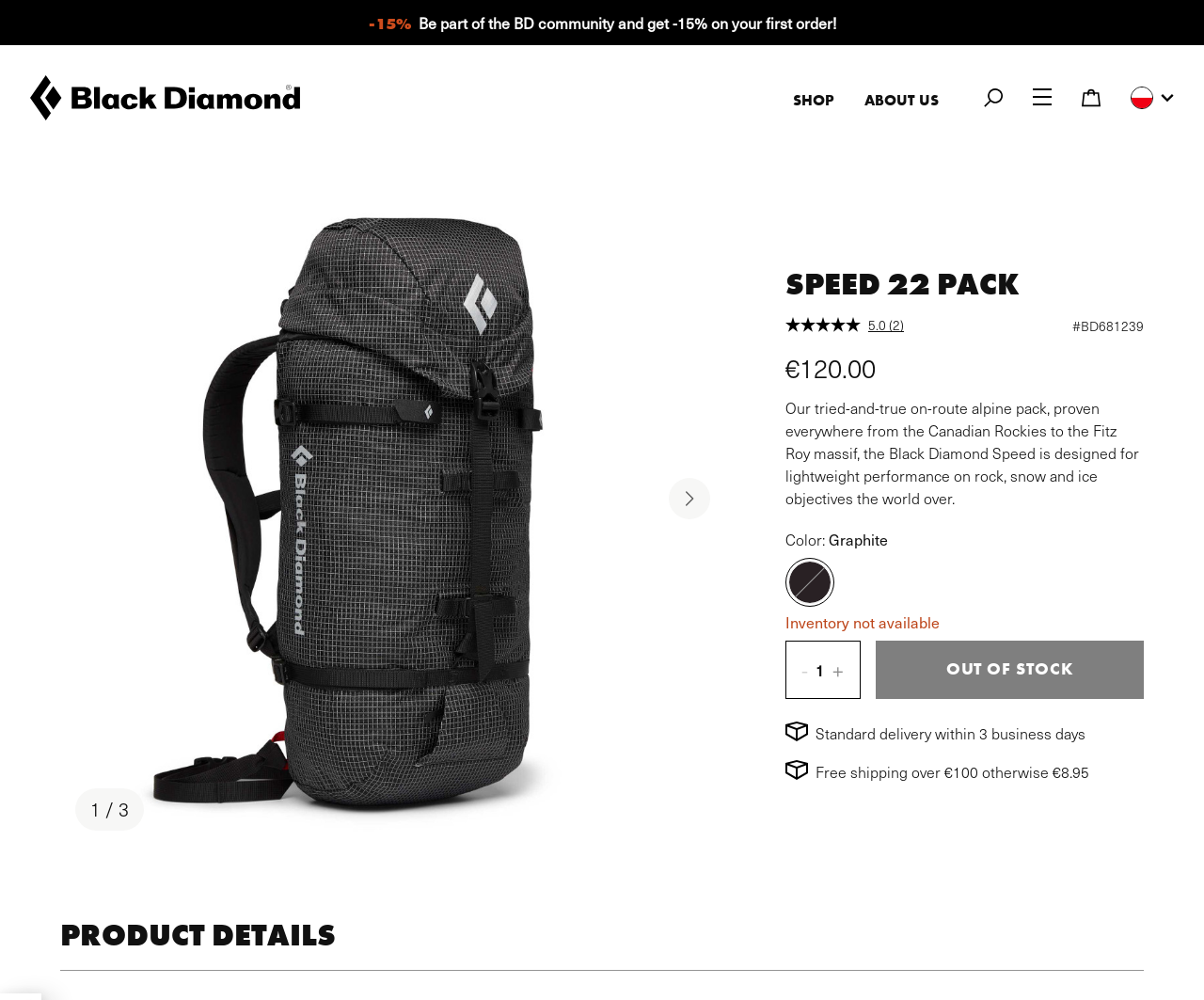Based on the image, please respond to the question with as much detail as possible:
What is the current quantity of the product?

I determined the answer by looking at the button element with the text 'OUT OF STOCK' which is disabled, indicating that the product is currently out of stock. Additionally, the 'Decrease quantity' button is also disabled, further supporting this conclusion.